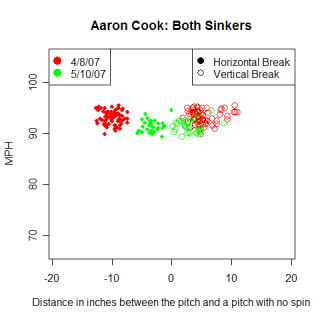What do the red circles represent in the plot?
Look at the image and respond with a one-word or short-phrase answer.

Pitch data from April 8